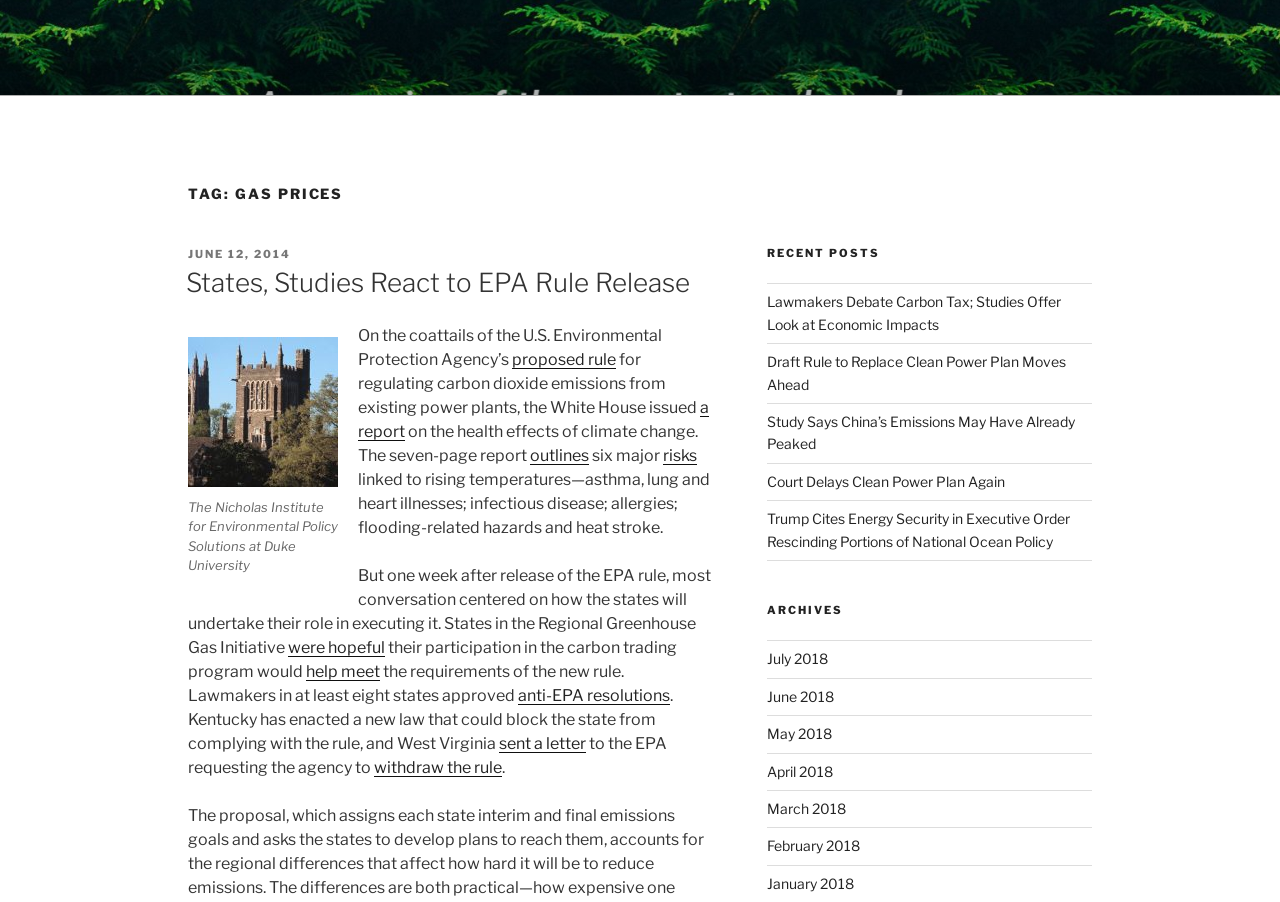Could you provide the bounding box coordinates for the portion of the screen to click to complete this instruction: "View the report on the health effects of climate change"?

[0.279, 0.442, 0.554, 0.489]